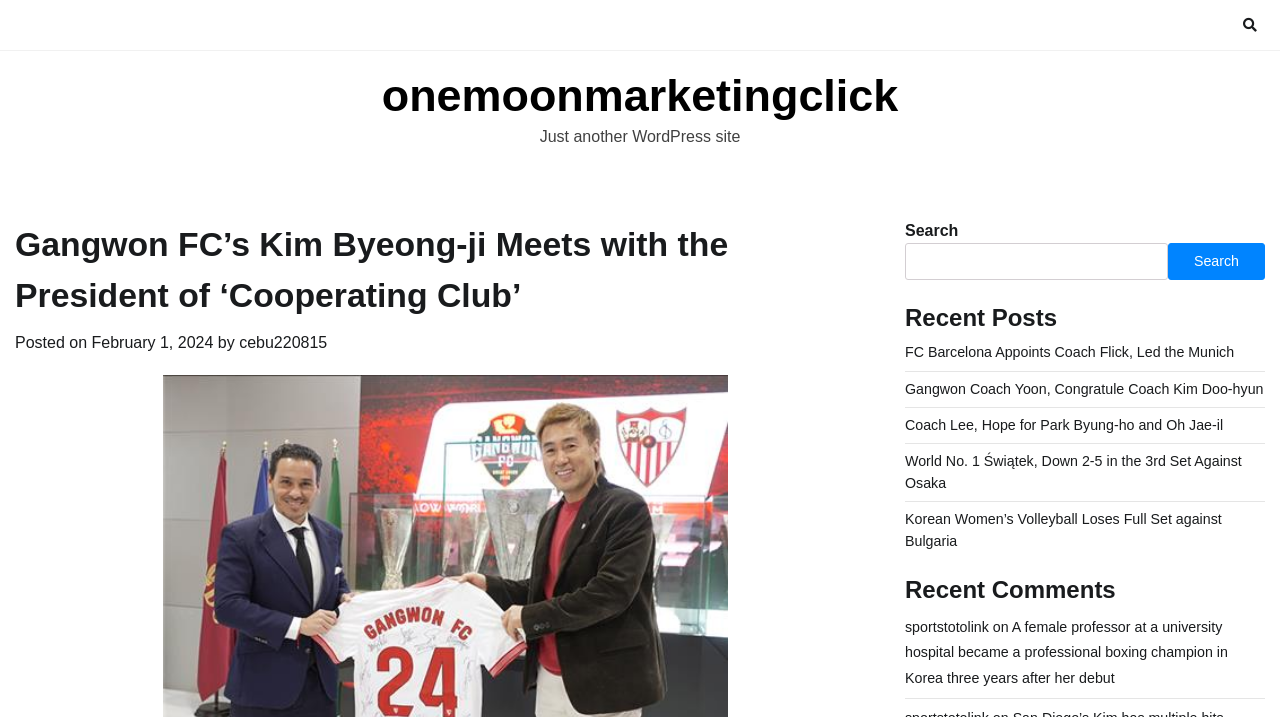What is the name of the soccer team?
Use the information from the image to give a detailed answer to the question.

Based on the webpage title 'Gangwon FC's Kim Byeong-ji Meets with Cooperating Club', I can infer that the name of the soccer team is Gangwon FC.